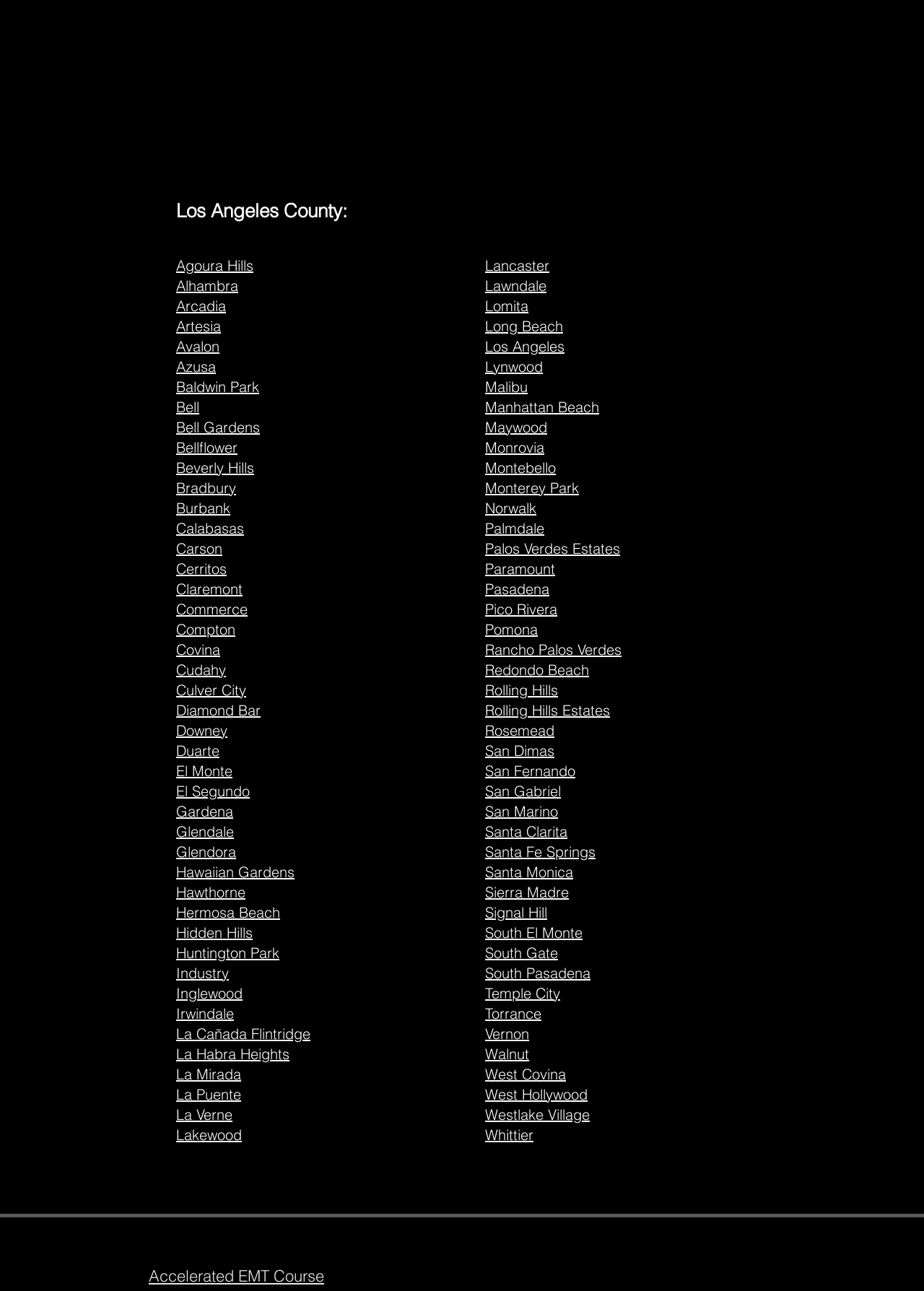Determine the bounding box coordinates of the element's region needed to click to follow the instruction: "Explore Santa Monica". Provide these coordinates as four float numbers between 0 and 1, formatted as [left, top, right, bottom].

[0.525, 0.668, 0.62, 0.682]